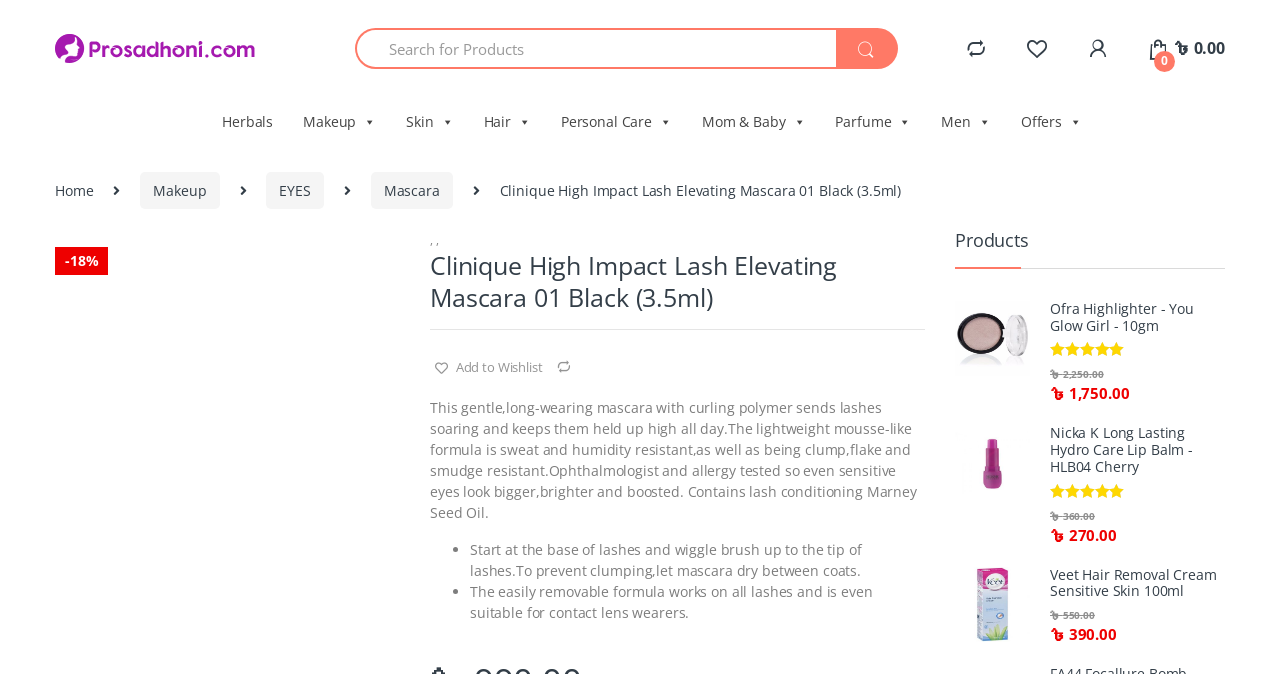Refer to the image and offer a detailed explanation in response to the question: What is the discount percentage?

I found the discount percentage by looking at the static text element with the content '18%' which is located near the product name, indicating that it is a discount percentage.